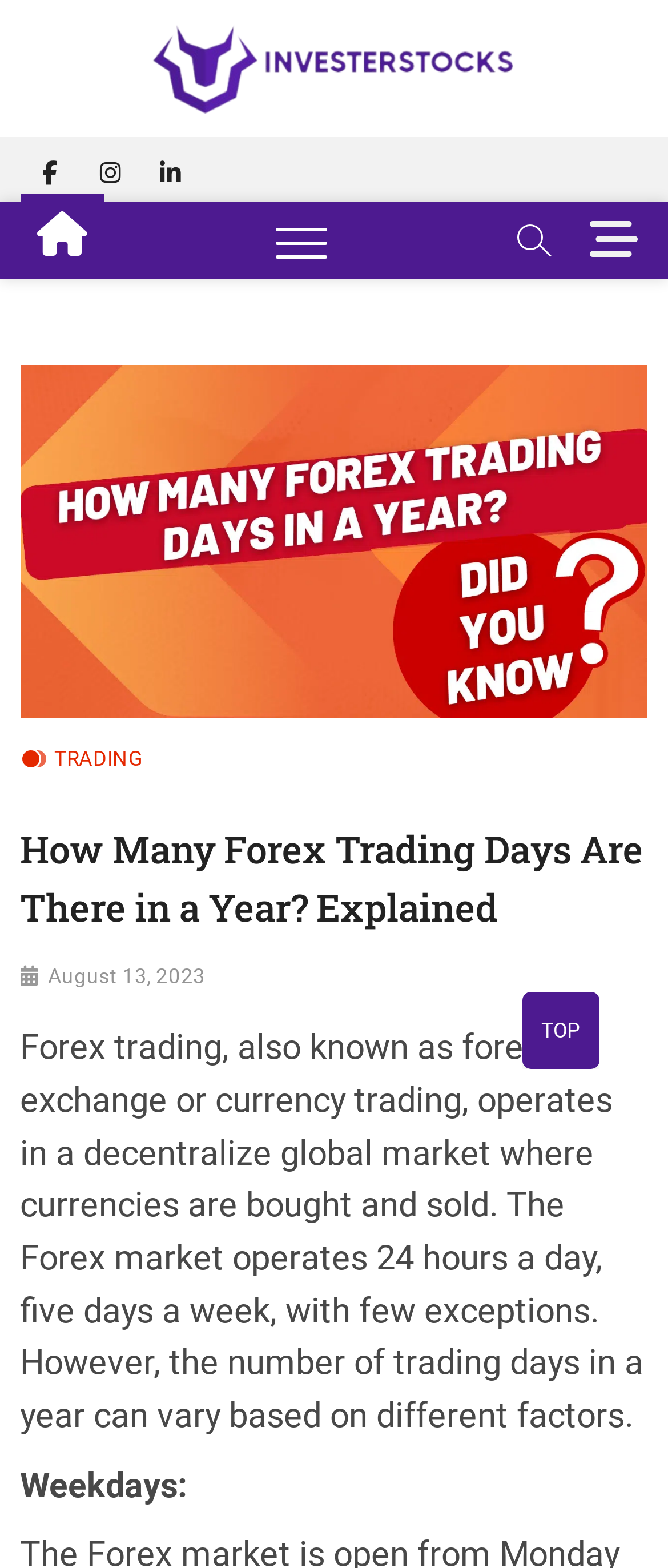From the image, can you give a detailed response to the question below:
What is the function of the 'Menu Button'?

Based on the button's text 'Menu Button' and its icon '', which is commonly used to represent a menu, it is likely that the function of this button is to open the menu, allowing users to access other parts of the webpage or website.